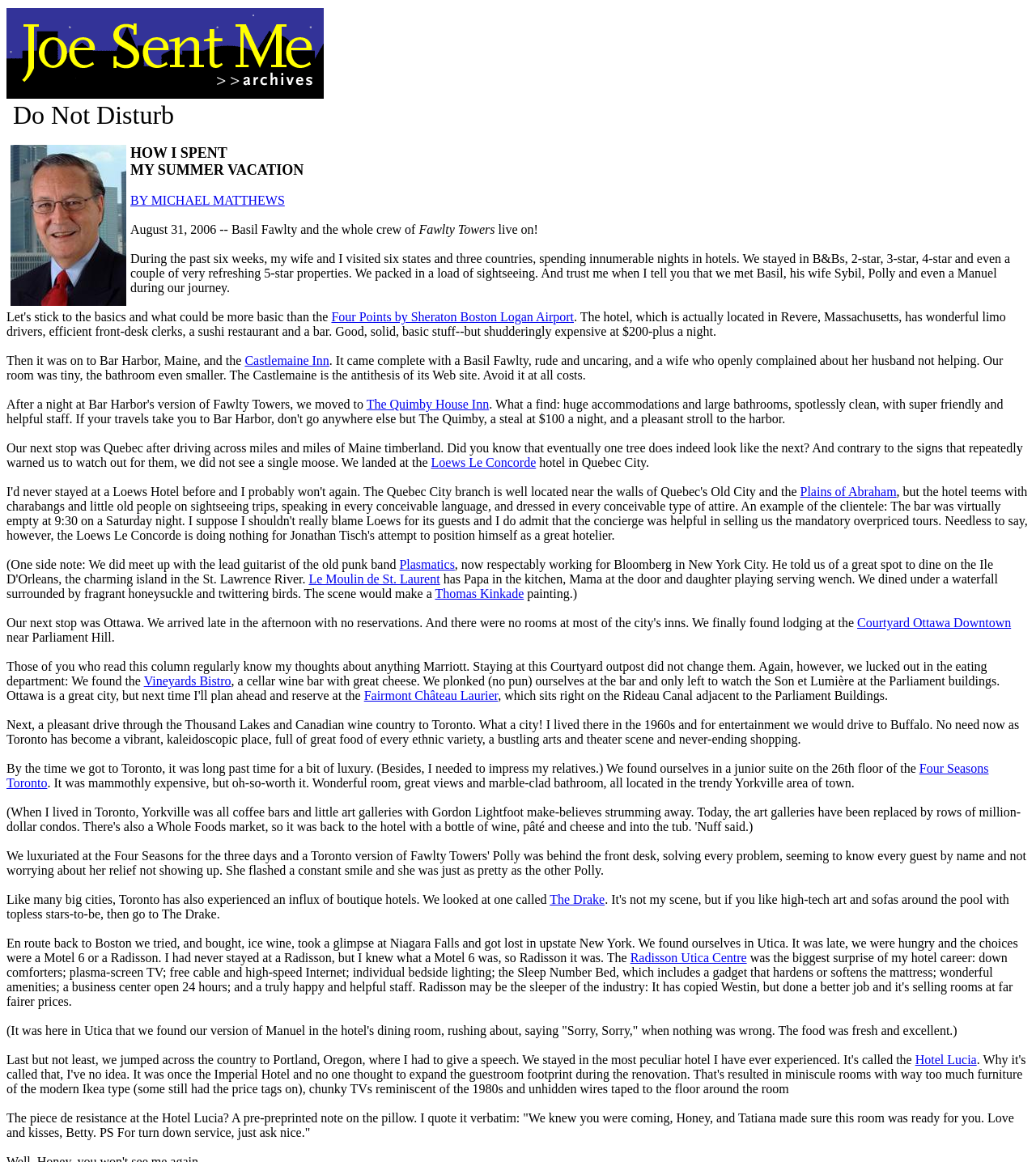What is the name of the hotel in Utica, New York?
Based on the visual content, answer with a single word or a brief phrase.

Radisson Utica Centre